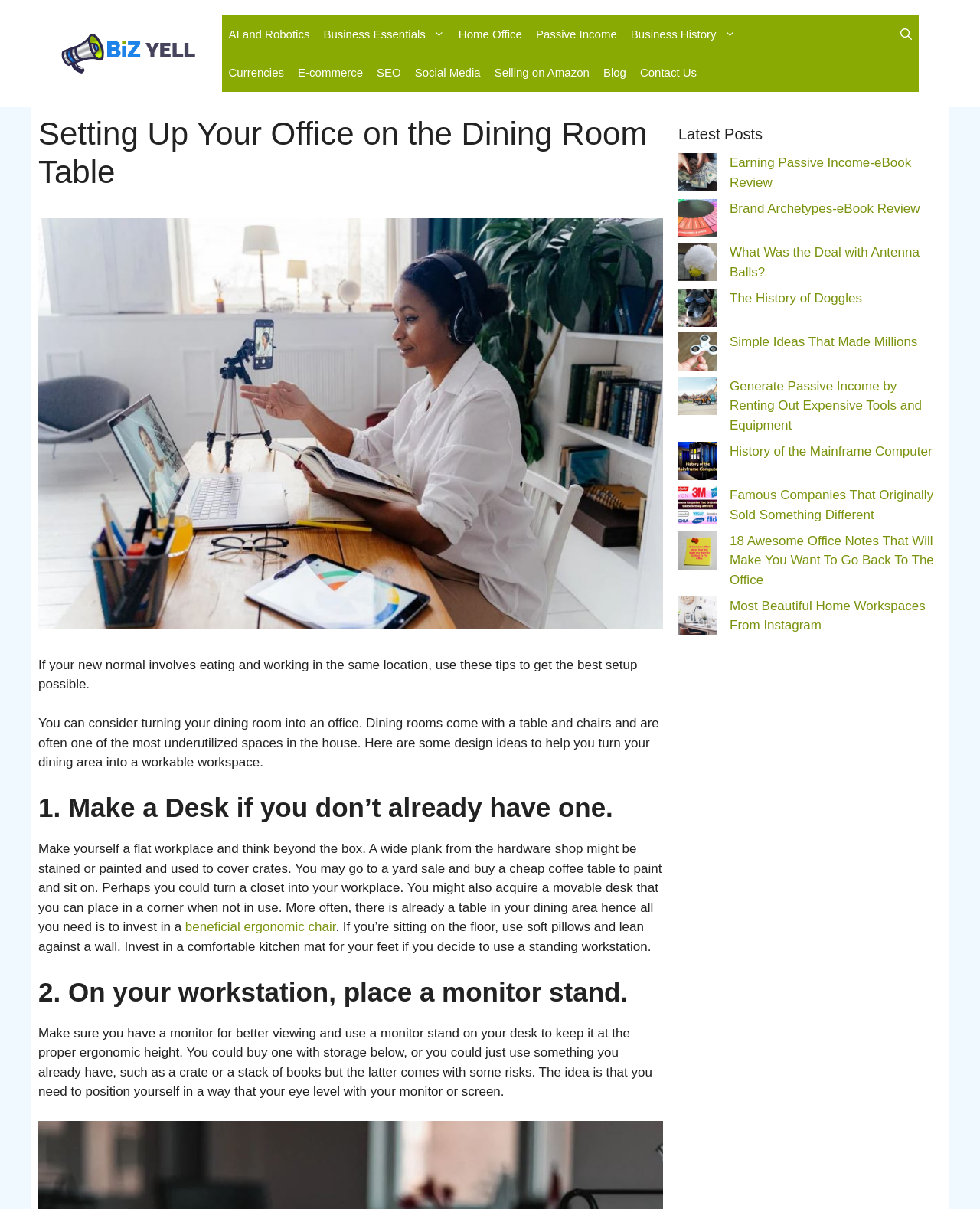What is the main topic of this webpage?
Provide a detailed answer to the question, using the image to inform your response.

Based on the webpage content, the main topic is about setting up an office on a dining room table, which is evident from the heading 'Setting Up Your Office on the Dining Room Table' and the subsequent text that provides tips and design ideas for doing so.